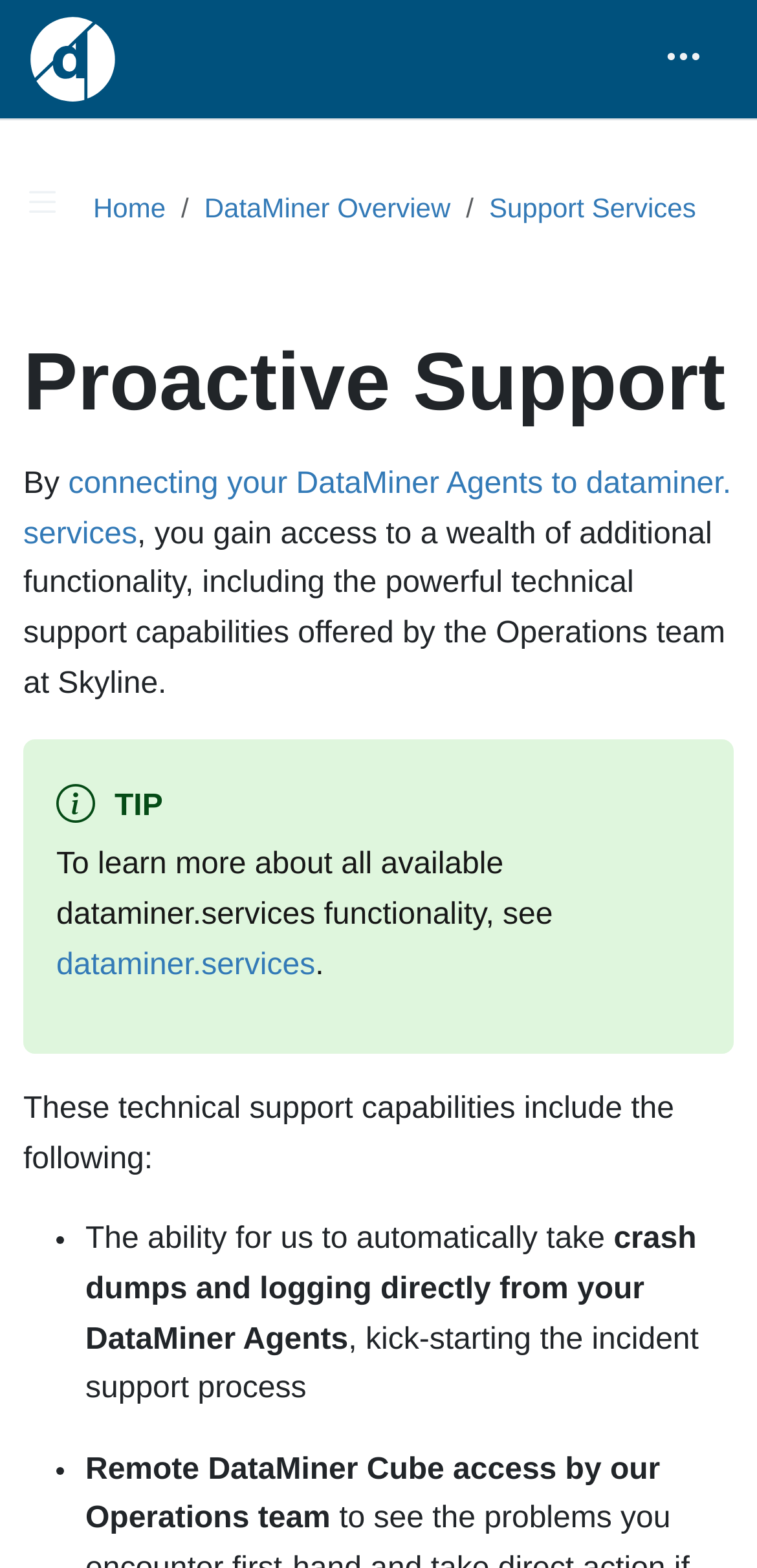Examine the image and give a thorough answer to the following question:
What is the main topic of this webpage?

Based on the webpage content, the main topic is Proactive Support, which is mentioned in the heading 'Proactive Support' and is related to DataMiner Agents and dataminer.services functionality.